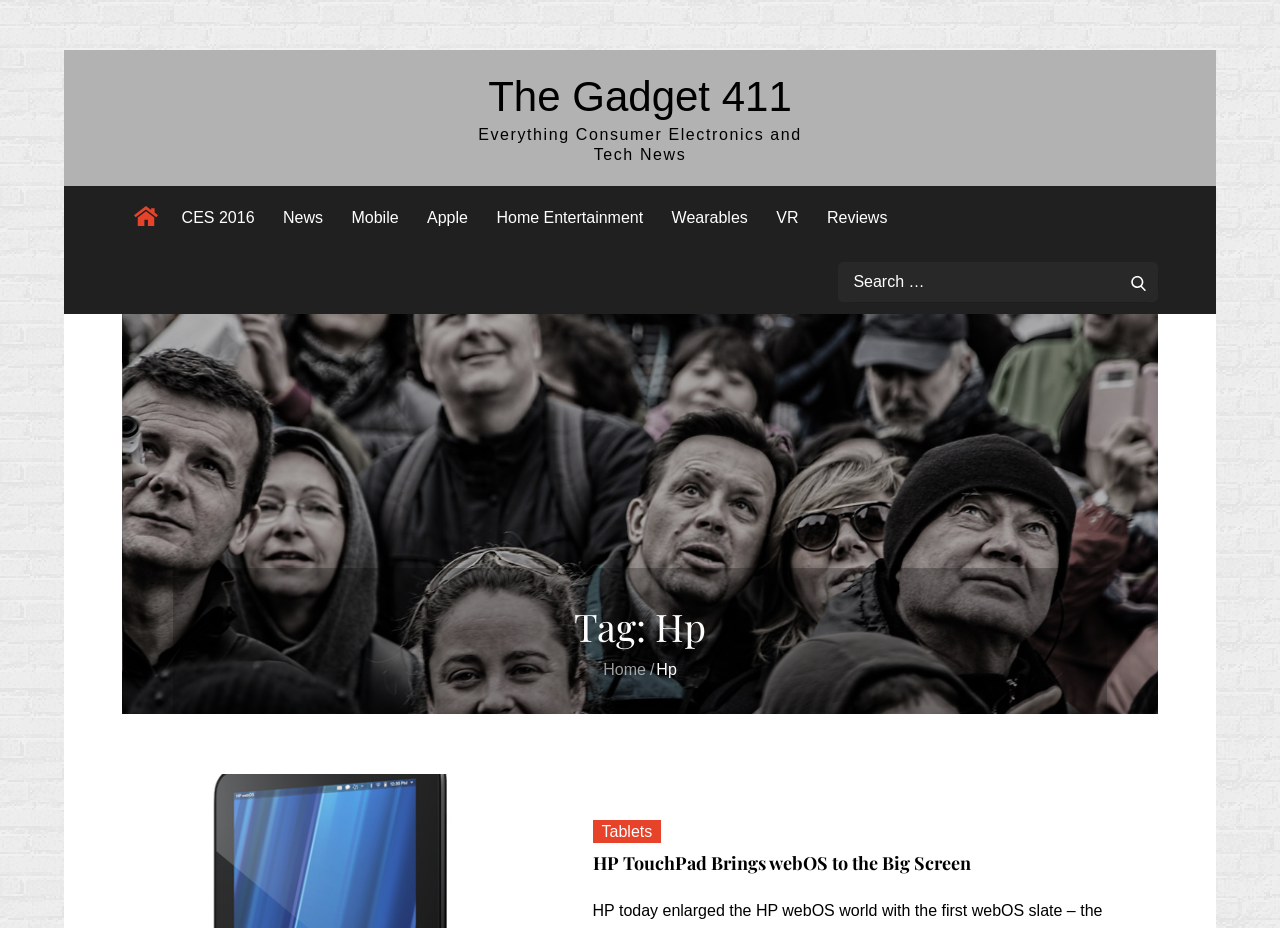Identify the bounding box coordinates of the element that should be clicked to fulfill this task: "Click the Message Board link". The coordinates should be provided as four float numbers between 0 and 1, i.e., [left, top, right, bottom].

None